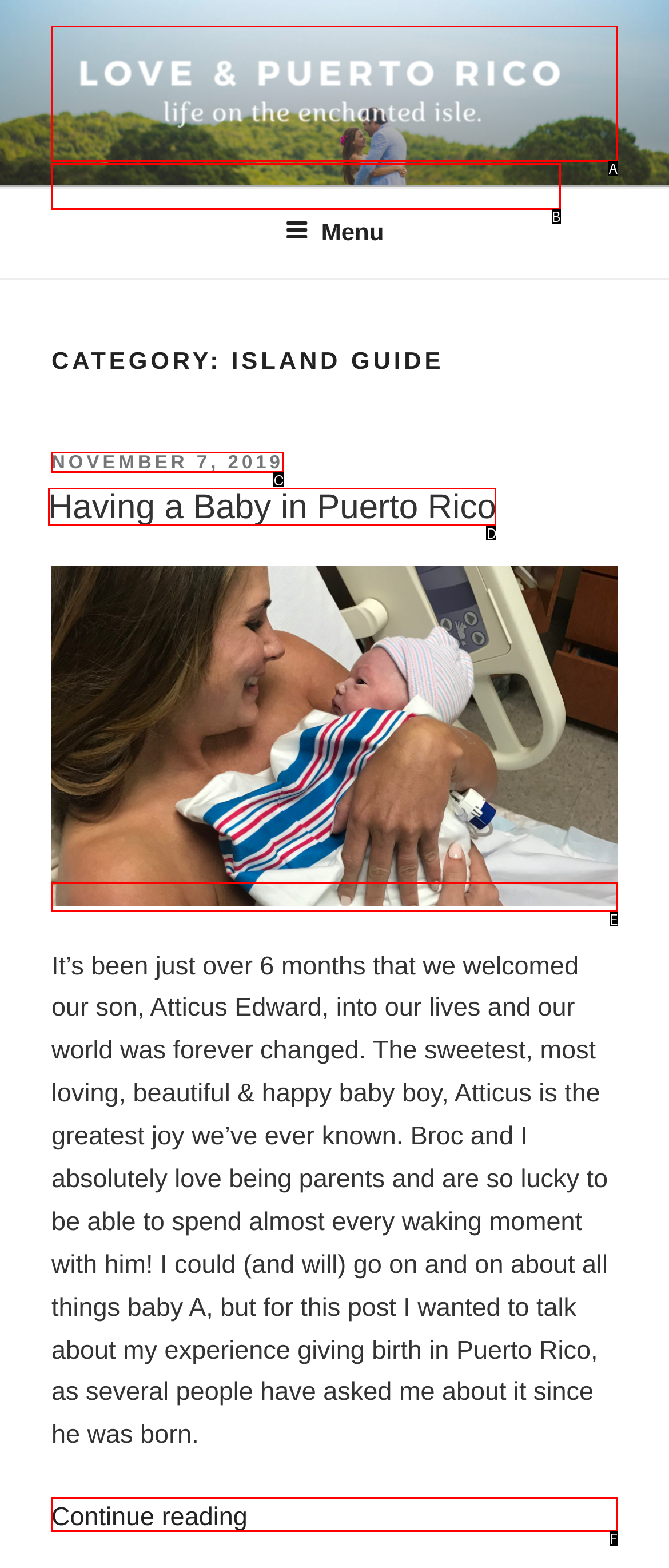Examine the description: Love & Puerto Rico and indicate the best matching option by providing its letter directly from the choices.

B